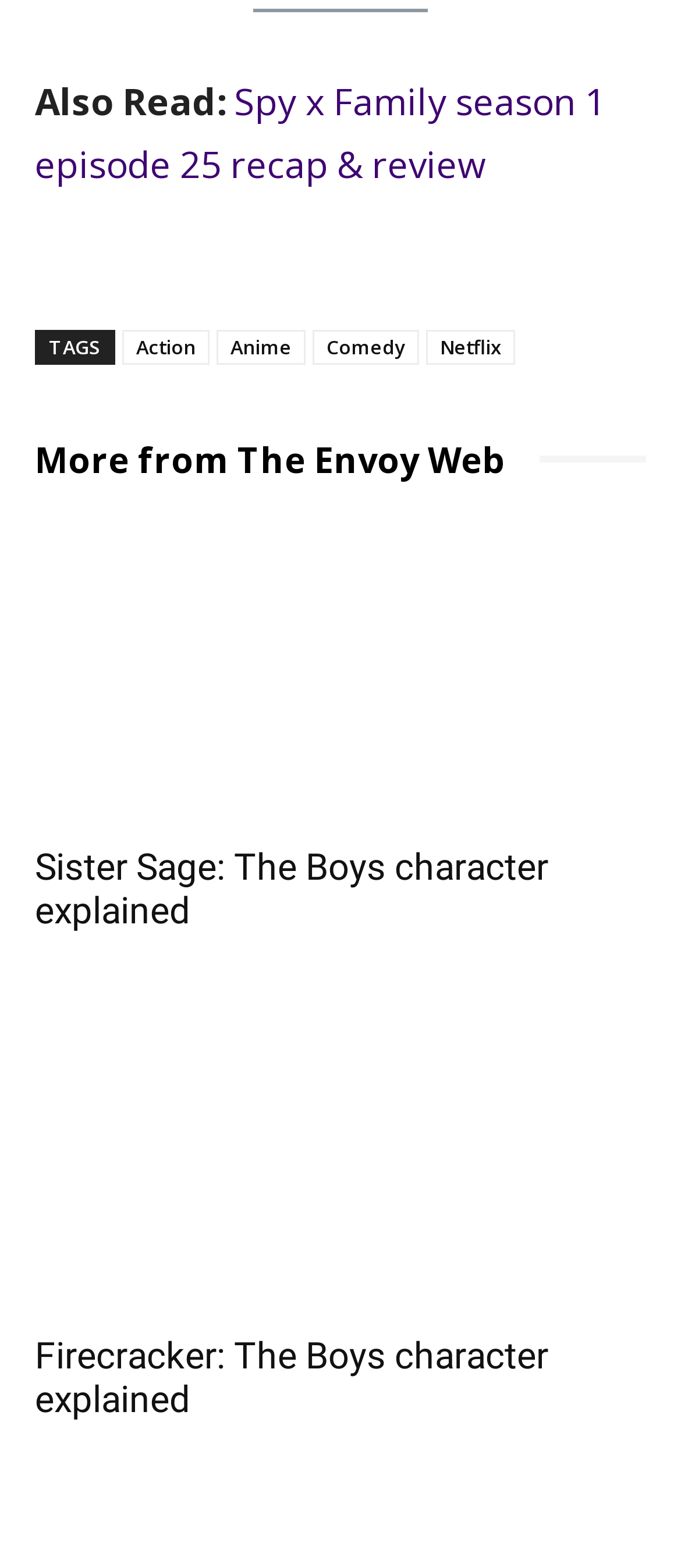Select the bounding box coordinates of the element I need to click to carry out the following instruction: "Explore Action anime".

[0.179, 0.21, 0.308, 0.232]